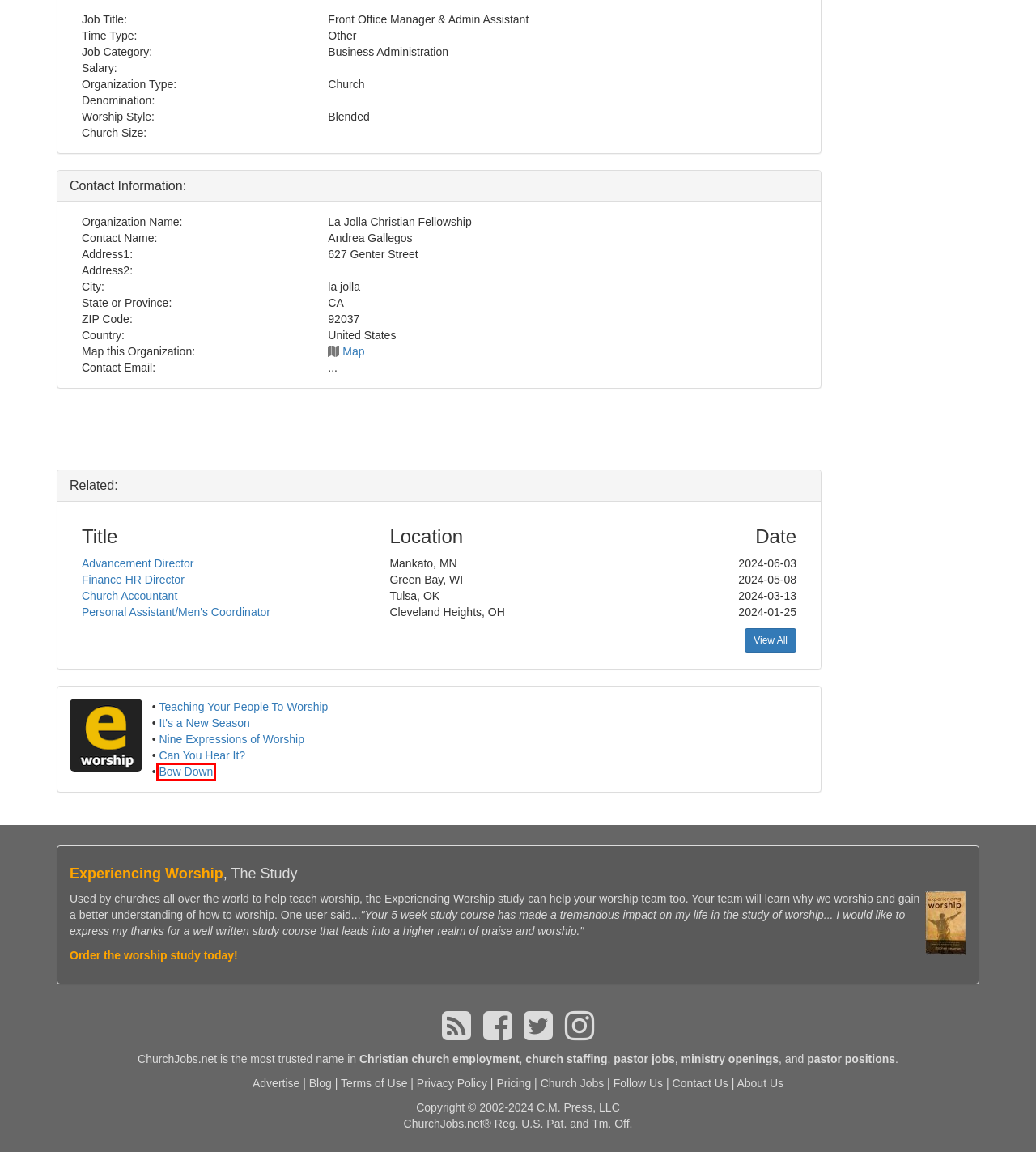Review the screenshot of a webpage that includes a red bounding box. Choose the webpage description that best matches the new webpage displayed after clicking the element within the bounding box. Here are the candidates:
A. Bow Down | Experiencing Worship
B. Follow Us or Subscribe Opening | ChurchJobs.net
C. Contact Us  | ChurchJobs.net
D. About Us Opening | ChurchJobs.net
E. Search Church Jobs, Pastor Jobs Openings & Find Christian Ministry Positions | ChurchJobs.net
F. Nine Expressions of Worship | Experiencing Worship
G. Advertise Church Jobs - Christian Advertising Opening | ChurchJobs.net
H. The Experiencing Worship Study - A 5 Week Course | Experiencing Worship | Experiencing Worship

A